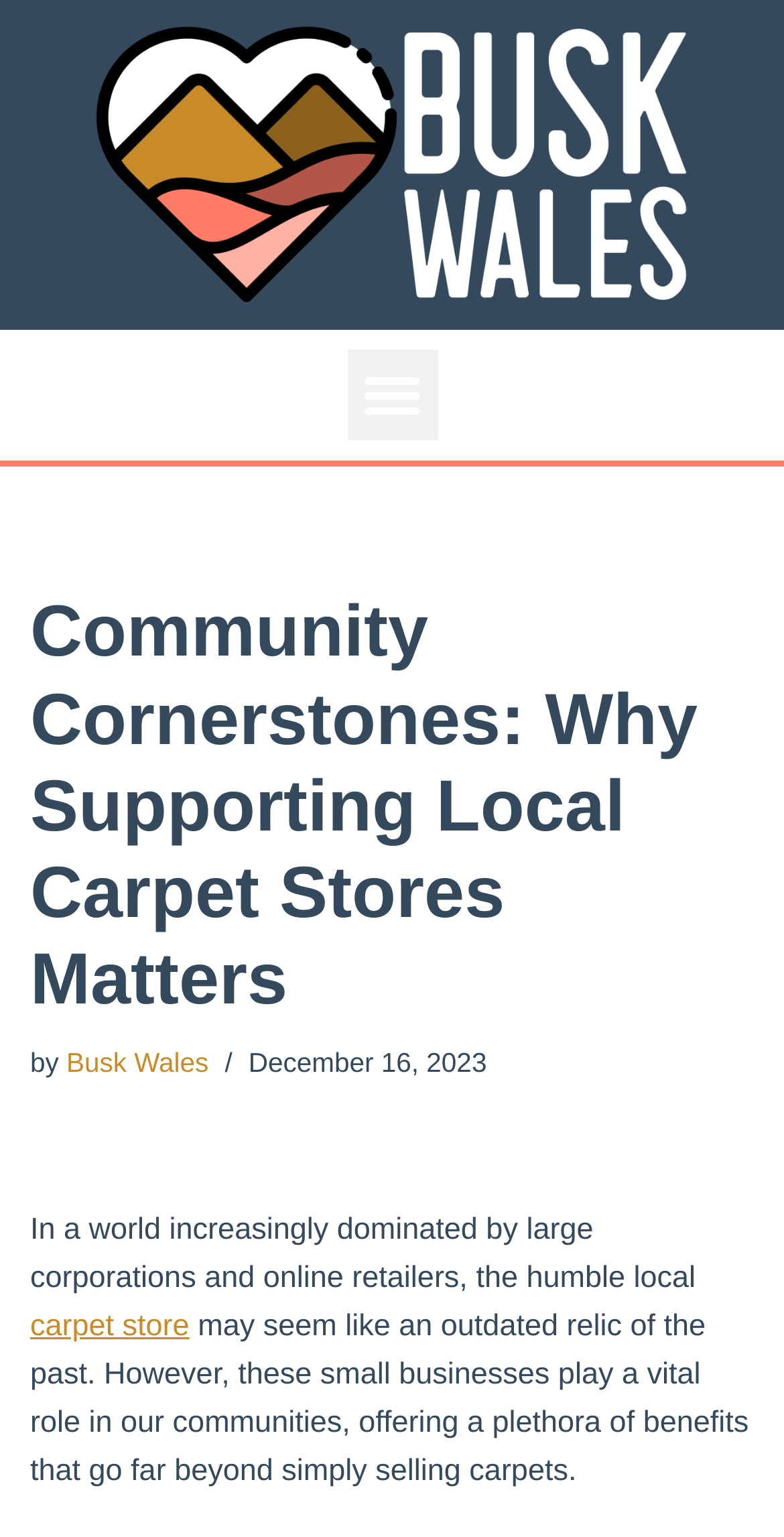What type of store is being discussed?
Please utilize the information in the image to give a detailed response to the question.

The type of store being discussed can be found by looking at the link element with the text 'carpet store' which is part of the main article text.